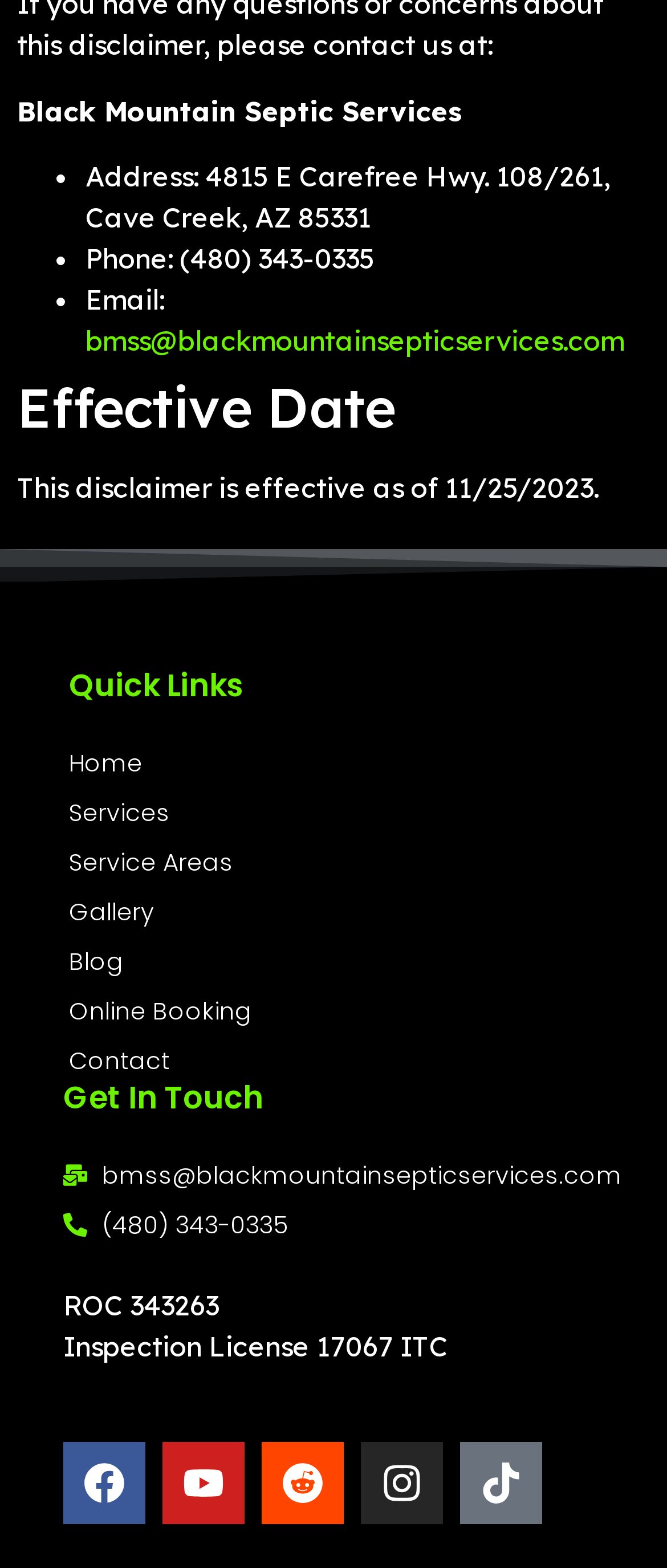What is the phone number?
Please look at the screenshot and answer using one word or phrase.

(480) 343-0335